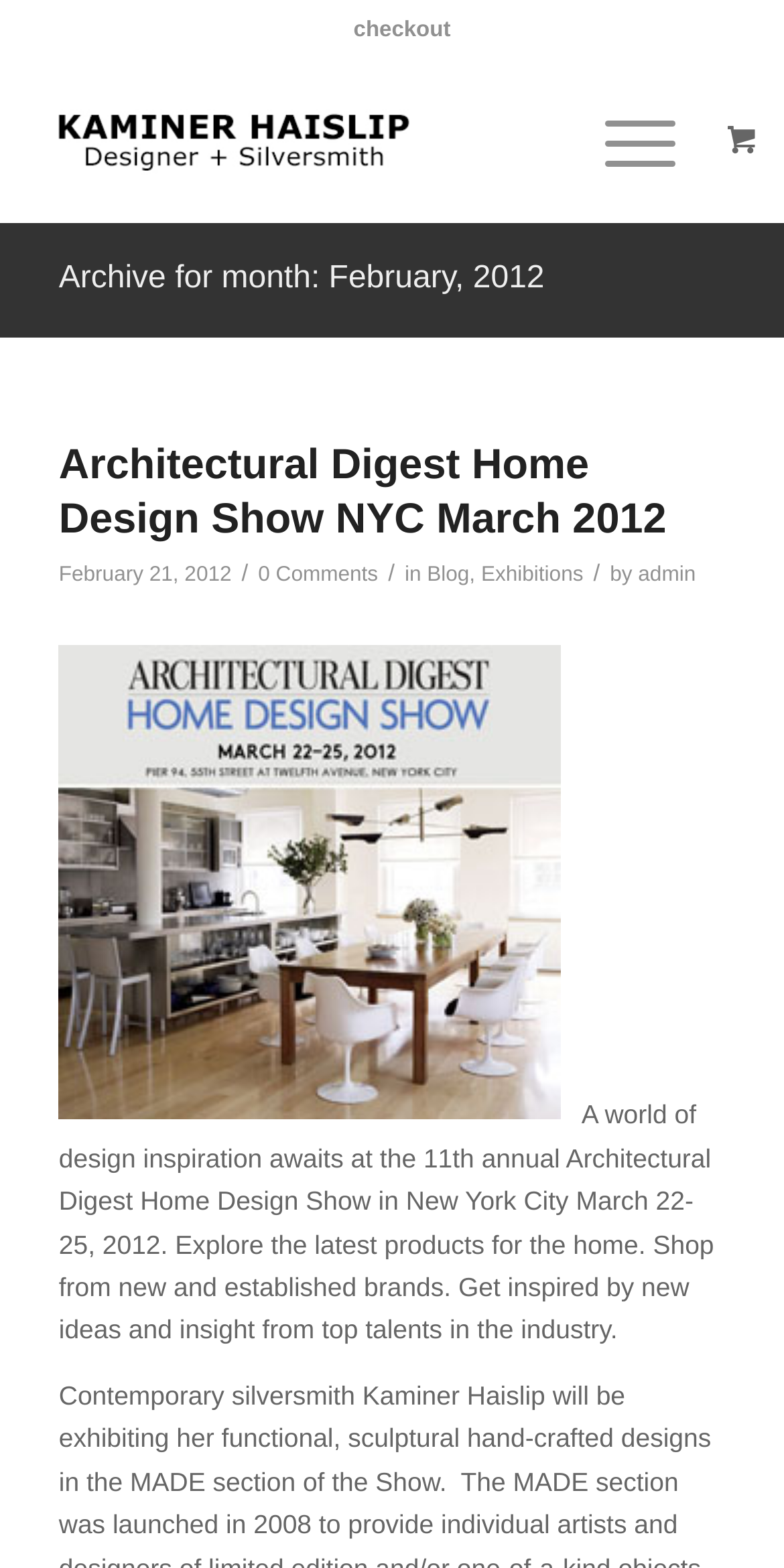Provide the bounding box for the UI element matching this description: "0 Comments".

[0.329, 0.359, 0.482, 0.375]